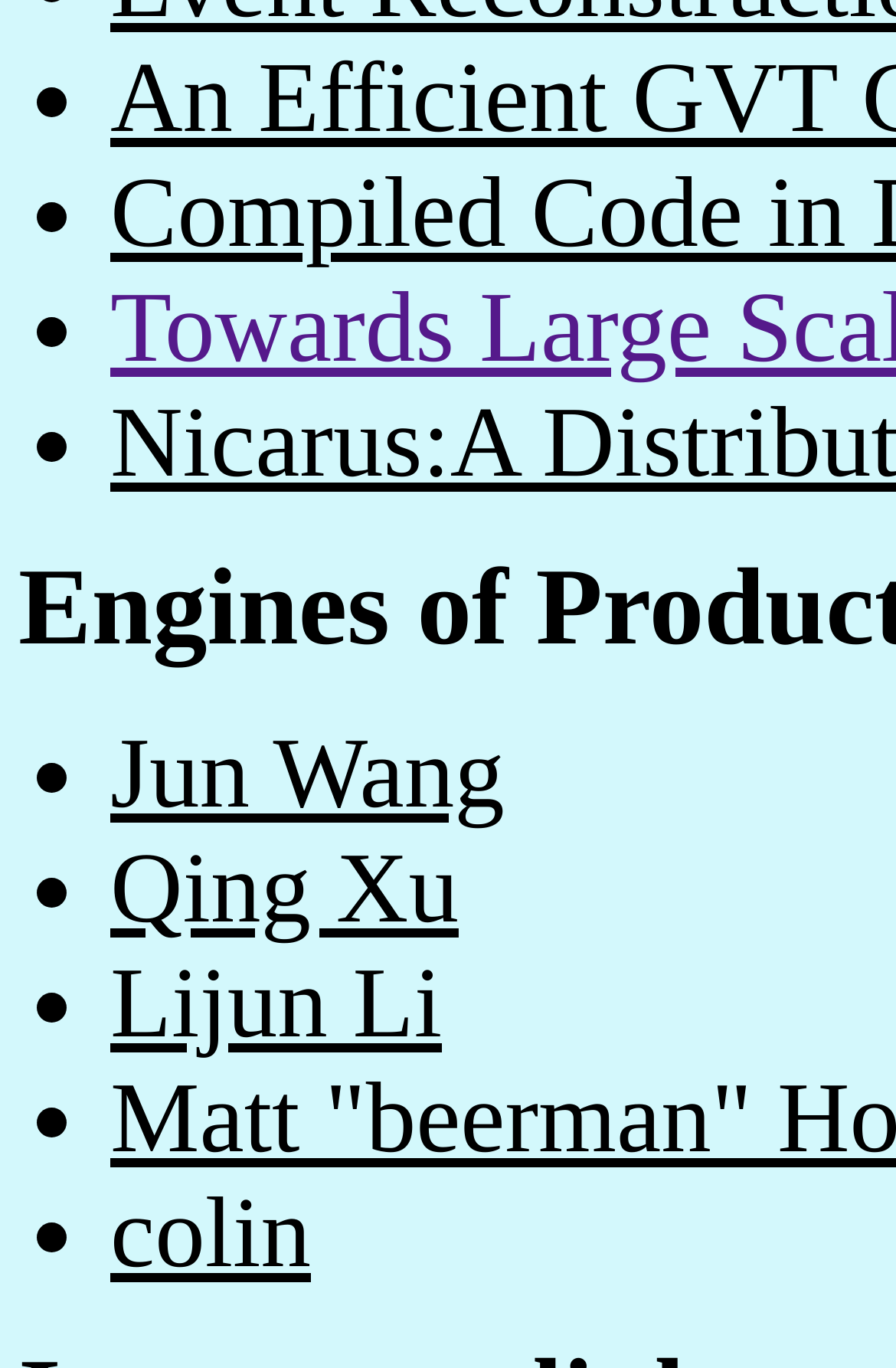Respond to the question below with a single word or phrase:
What is the last person's name?

colin